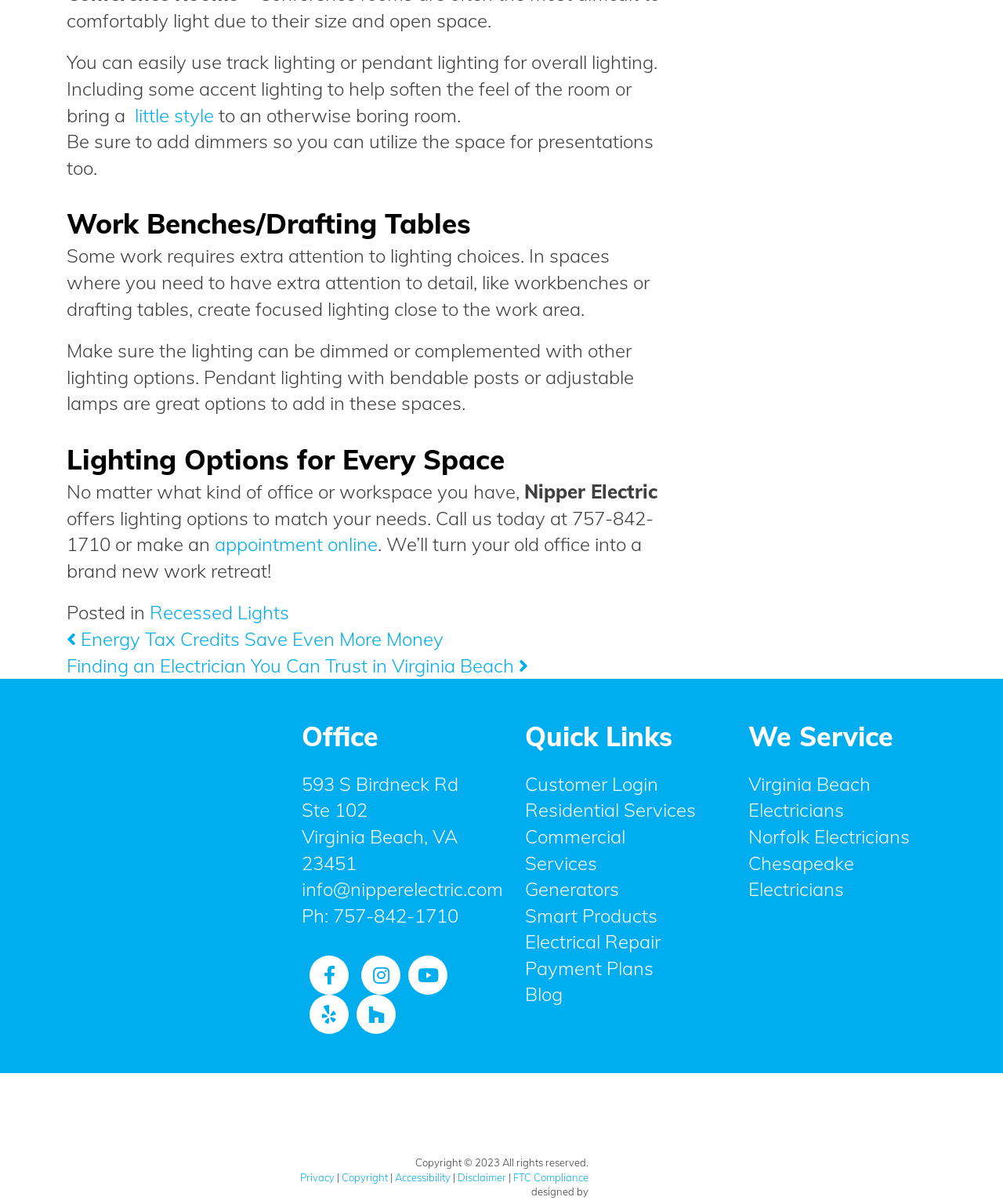Can you determine the bounding box coordinates of the area that needs to be clicked to fulfill the following instruction: "View the 'Blog' page"?

[0.523, 0.816, 0.561, 0.836]